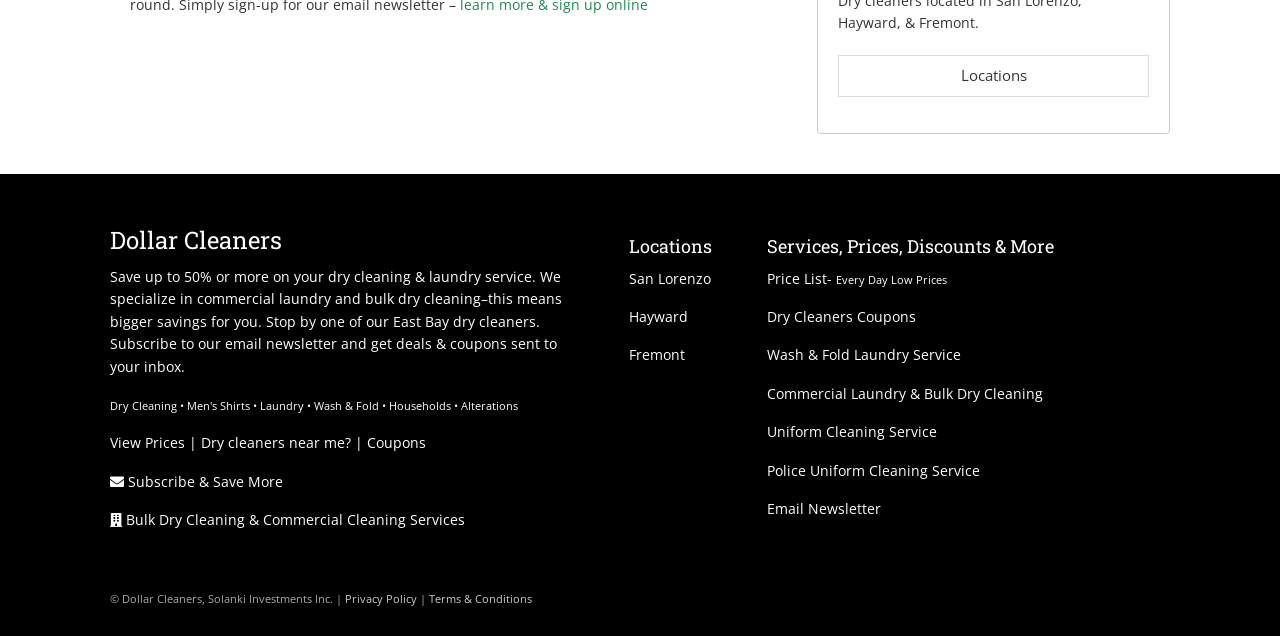Locate the bounding box coordinates of the region to be clicked to comply with the following instruction: "Learn about commercial laundry and bulk dry cleaning". The coordinates must be four float numbers between 0 and 1, in the form [left, top, right, bottom].

[0.154, 0.455, 0.376, 0.485]